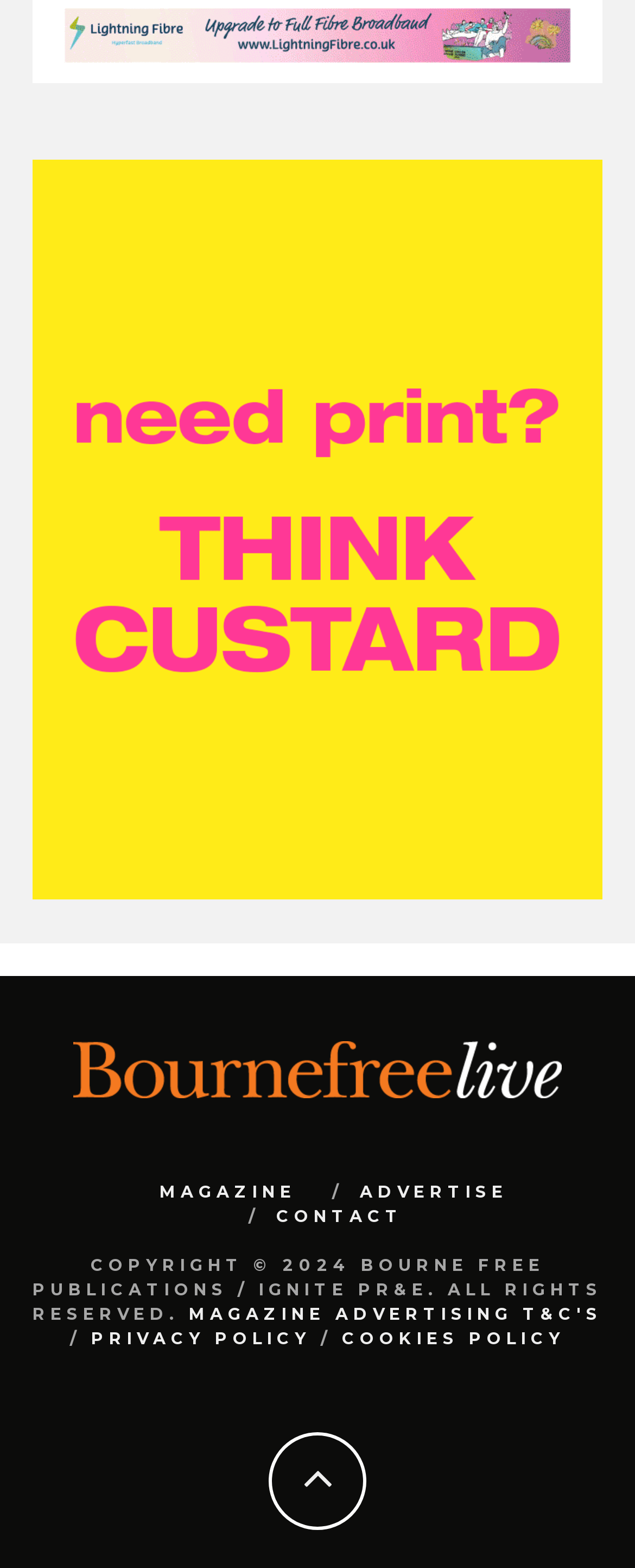Locate the bounding box of the UI element described in the following text: "Privacy Policy".

[0.144, 0.847, 0.49, 0.86]